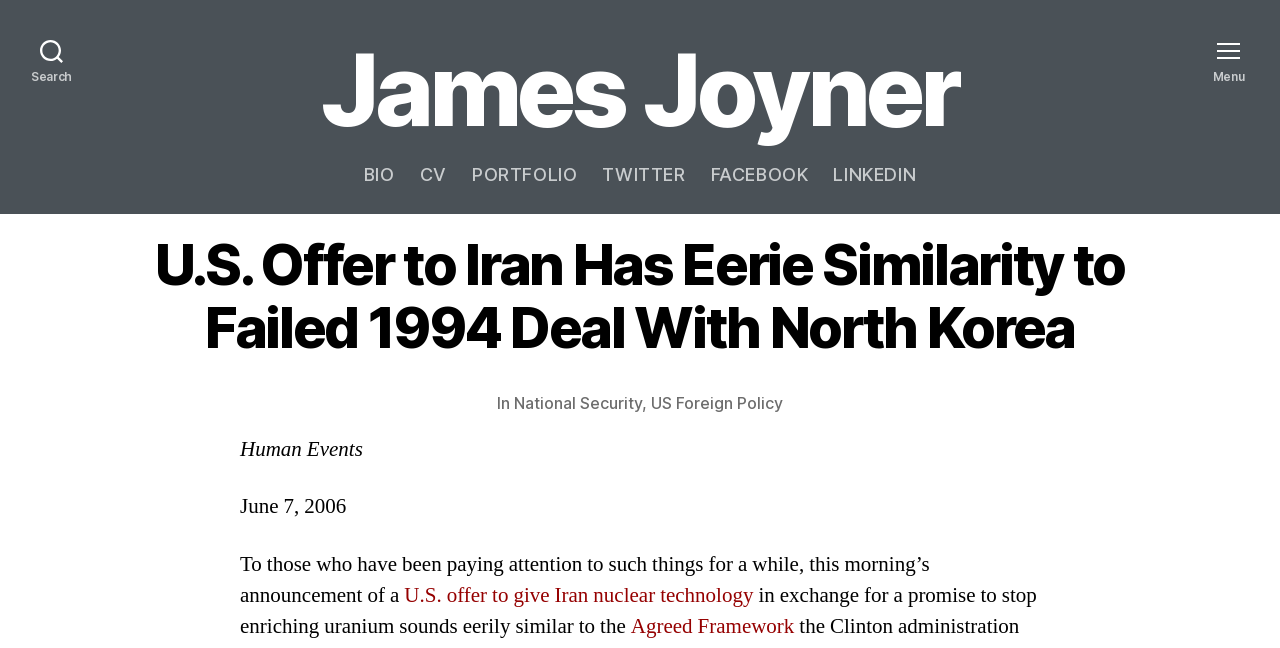Predict the bounding box coordinates of the UI element that matches this description: "US Foreign Policy". The coordinates should be in the format [left, top, right, bottom] with each value between 0 and 1.

[0.509, 0.607, 0.612, 0.638]